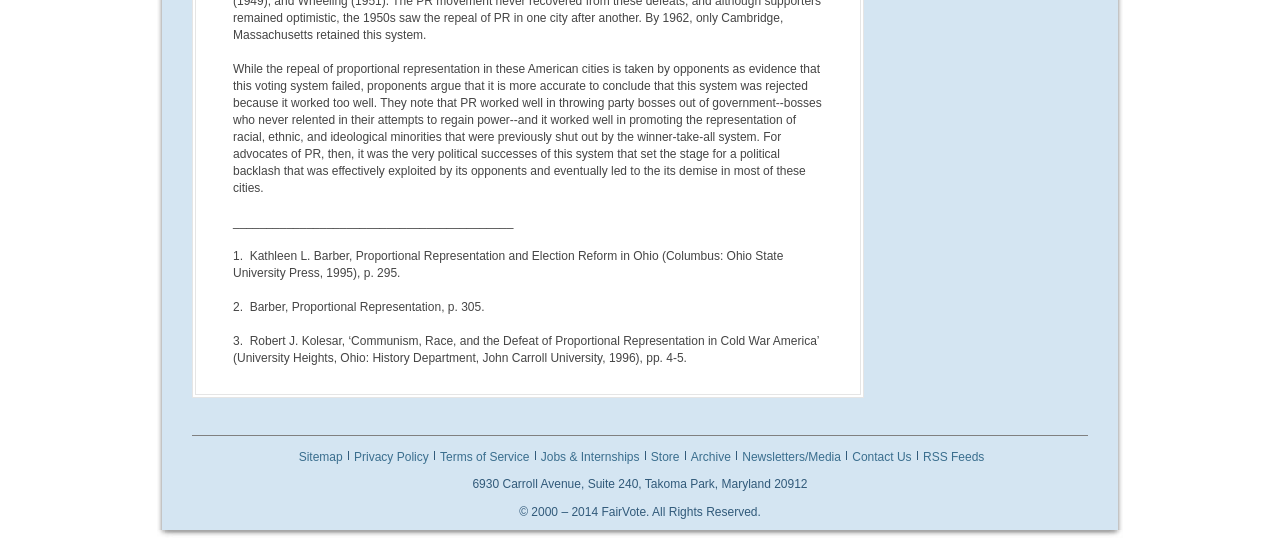Extract the bounding box of the UI element described as: "Education".

None